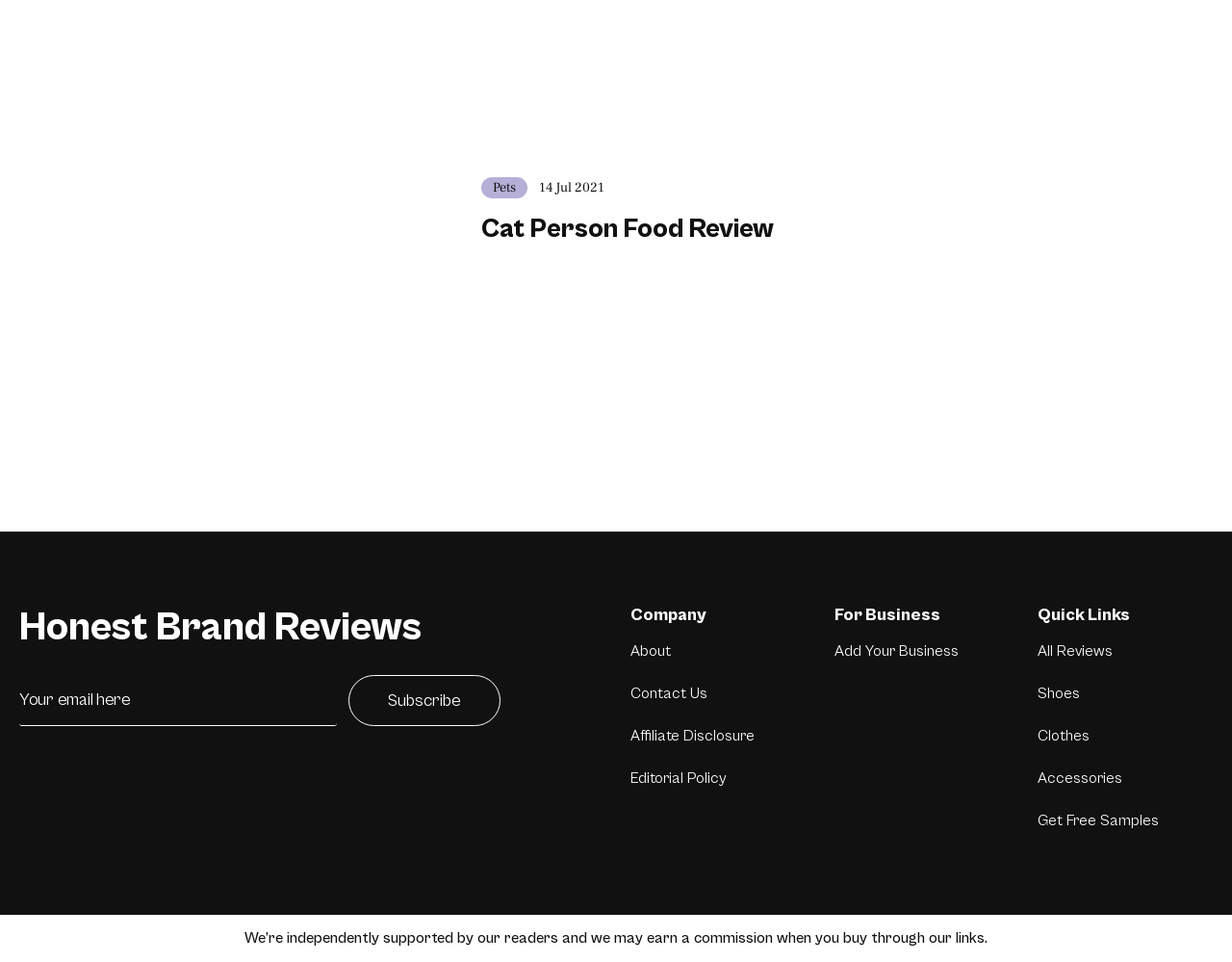Determine the bounding box coordinates of the UI element that matches the following description: "Celebrity Gossip". The coordinates should be four float numbers between 0 and 1 in the format [left, top, right, bottom].

None